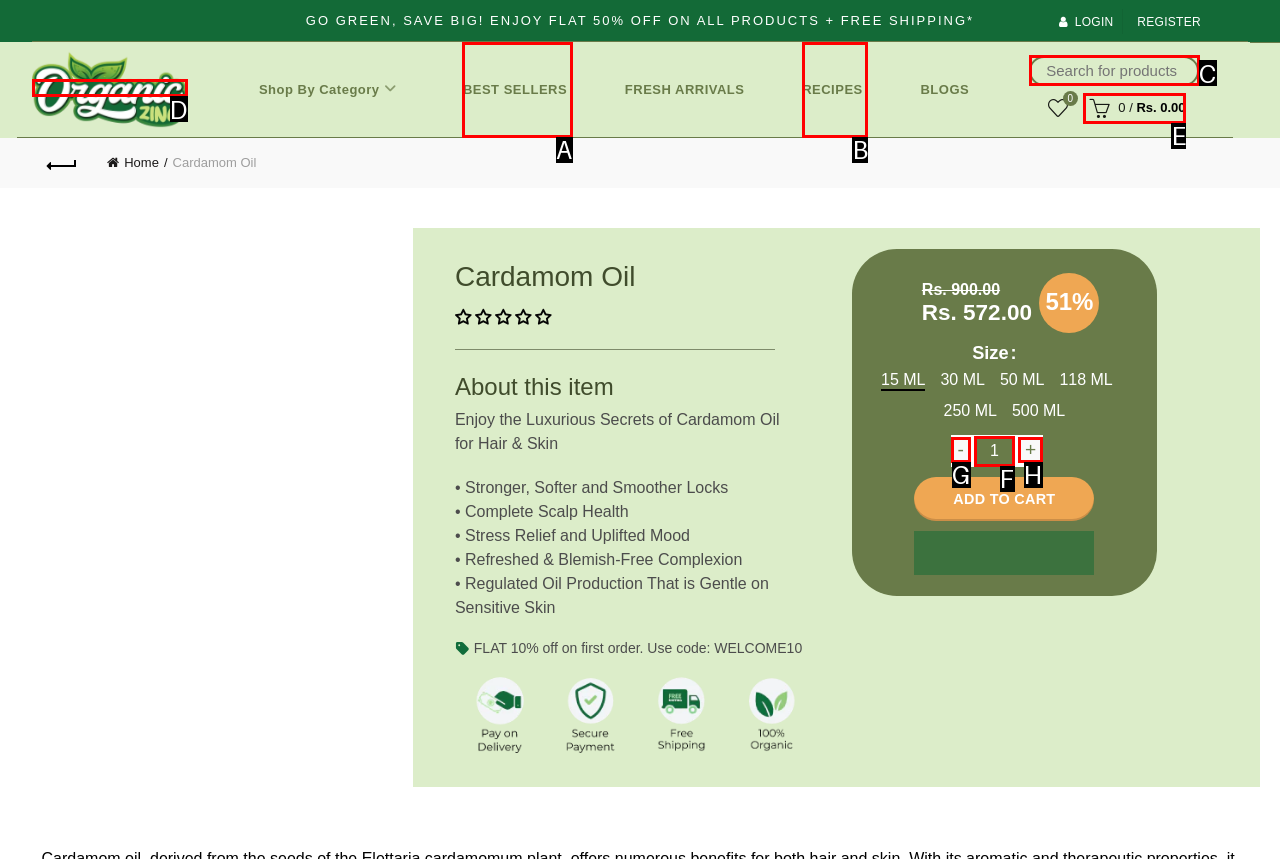Select the HTML element that fits the following description: name="q" placeholder="Search for products"
Provide the letter of the matching option.

C